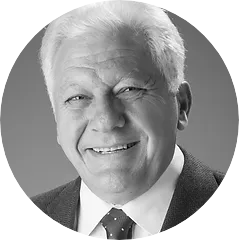In what year was the Kalil Bottling Company established?
Based on the image, respond with a single word or phrase.

1948